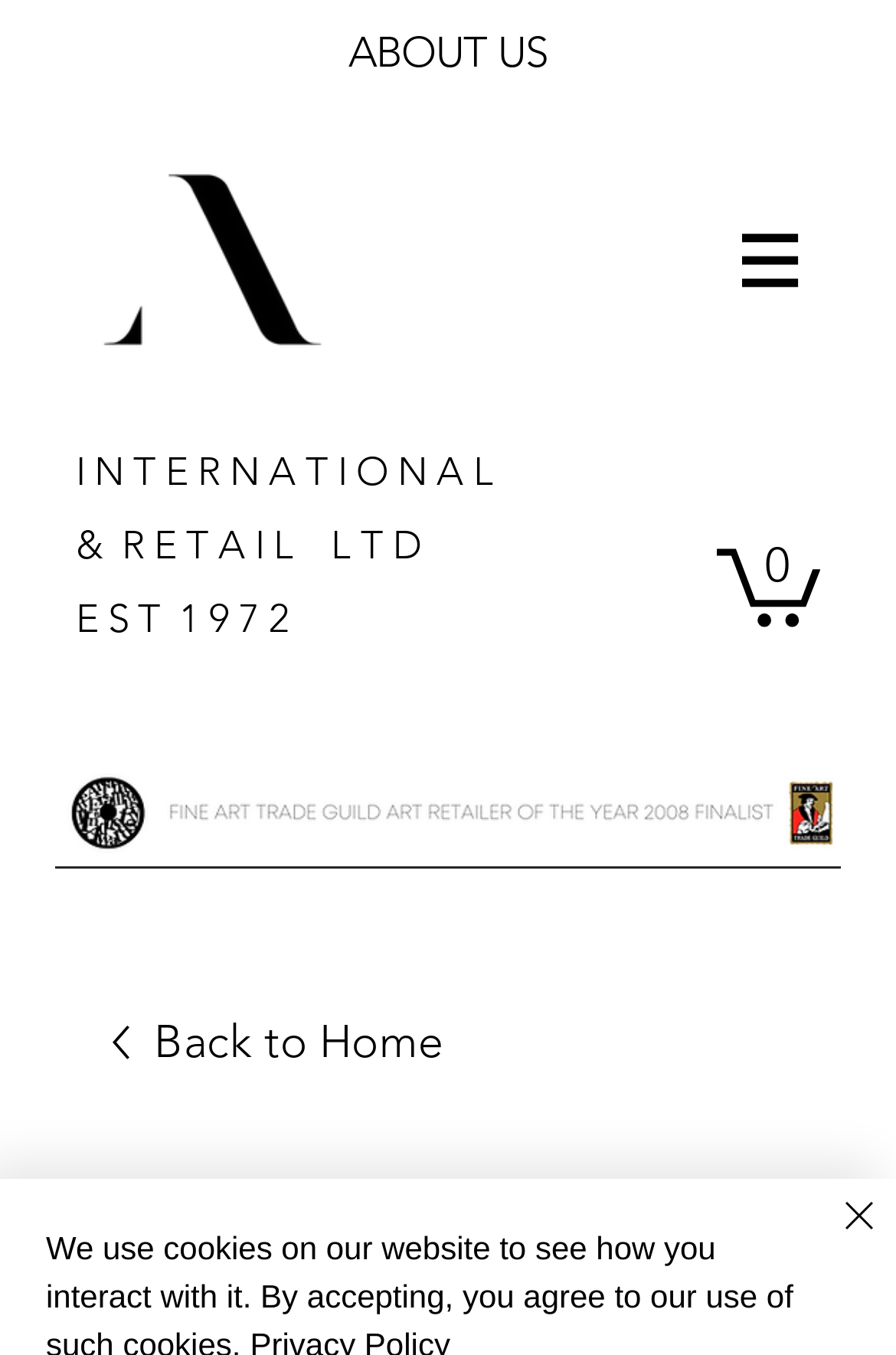Bounding box coordinates are specified in the format (top-left x, top-left y, bottom-right x, bottom-right y). All values are floating point numbers bounded between 0 and 1. Please provide the bounding box coordinate of the region this sentence describes: Integrations PaaS

None